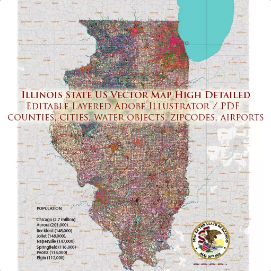Offer a detailed caption for the image presented.

The image features a high-resolution vector map of Illinois, USA, designed for printing and editing. This meticulously detailed map includes various elements such as counties, cities, water bodies, zip codes, and airports. The user-friendly design allows for easy modifications in Adobe Illustrator or PDF format. In the background, a color-coded system visually represents different areas, enhancing the map's clarity and utility. Bold text at the top highlights its purpose: "Illinois State US Vector Map High Detailed Editable Layered Adobe Illustrator / PDF." The map serves as a valuable resource for both professionals and individuals seeking detailed geographic information about Illinois.